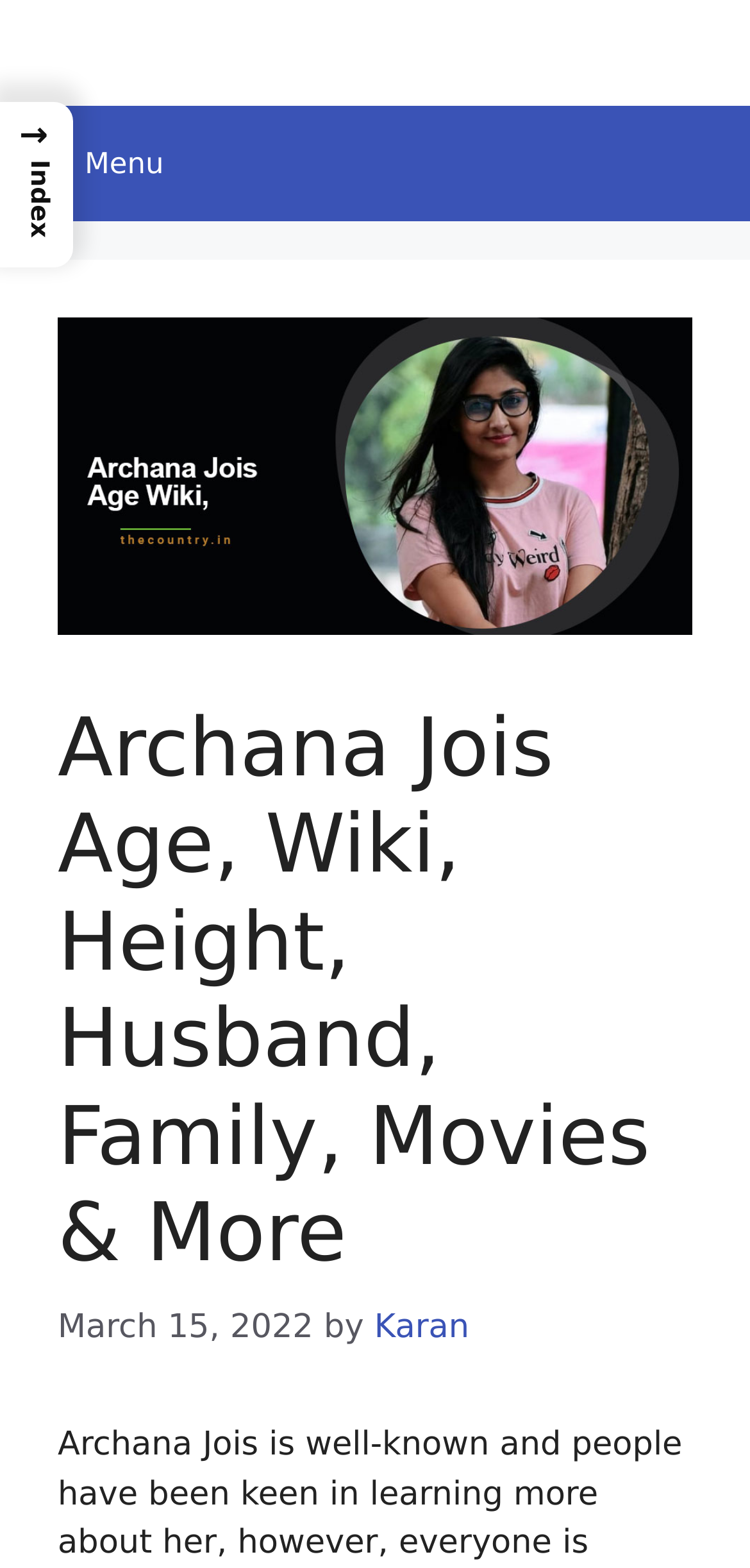What is the name of the website?
Using the picture, provide a one-word or short phrase answer.

The Country